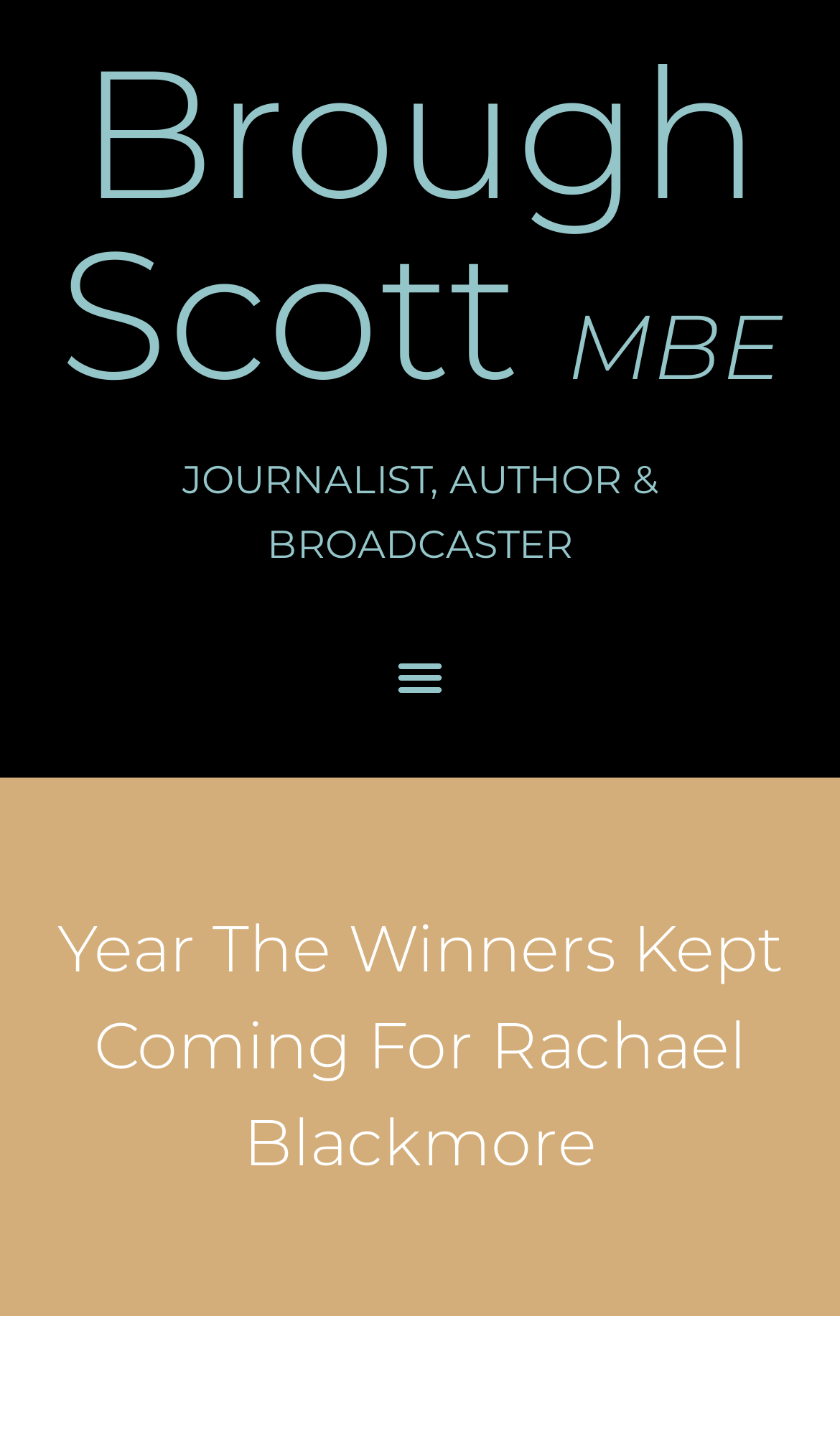Give the bounding box coordinates for this UI element: "Skip to content". The coordinates should be four float numbers between 0 and 1, arranged as [left, top, right, bottom].

[0.0, 0.0, 0.103, 0.03]